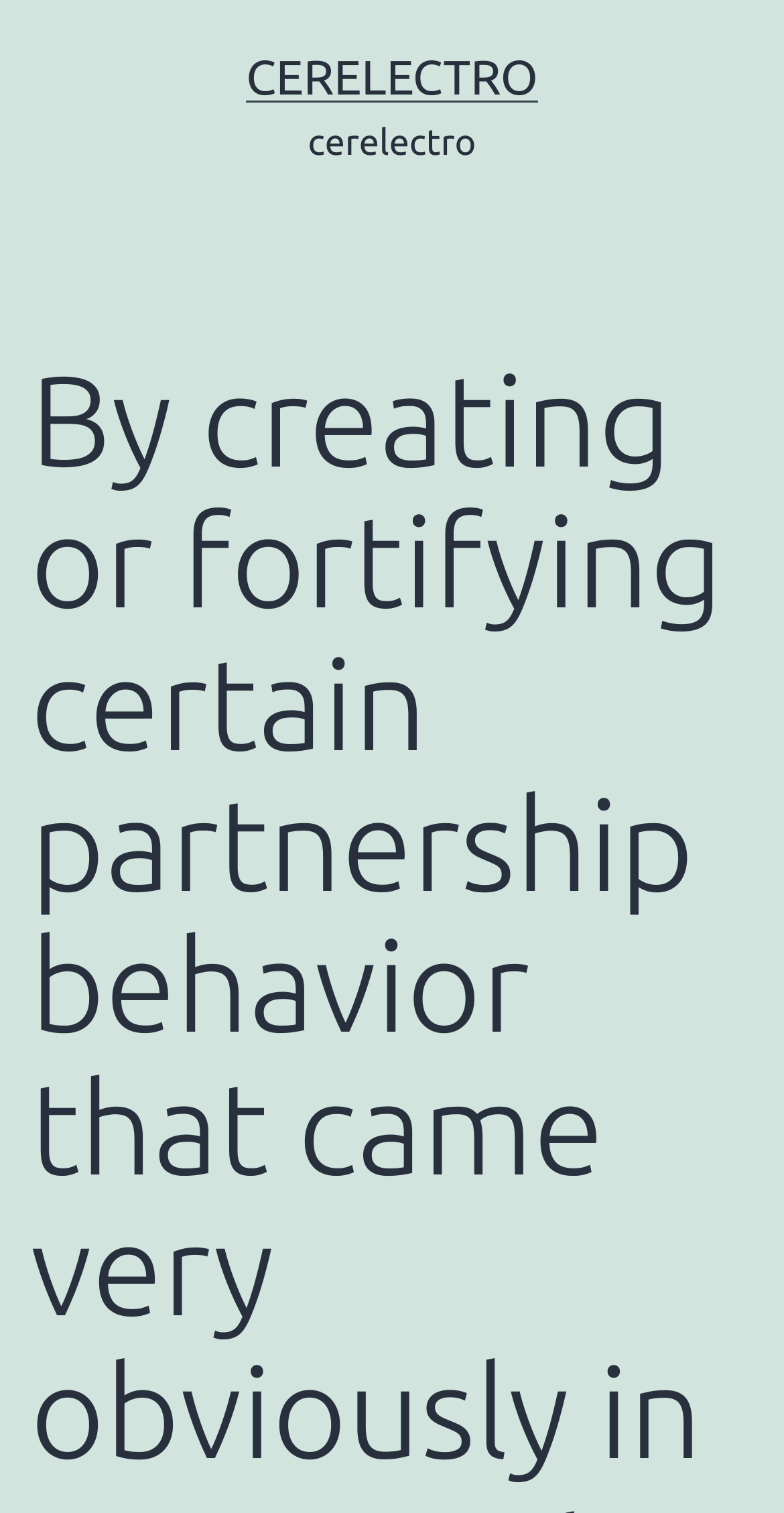Generate the text content of the main headline of the webpage.

By creating or fortifying certain partnership behavior that came very obviously in years past